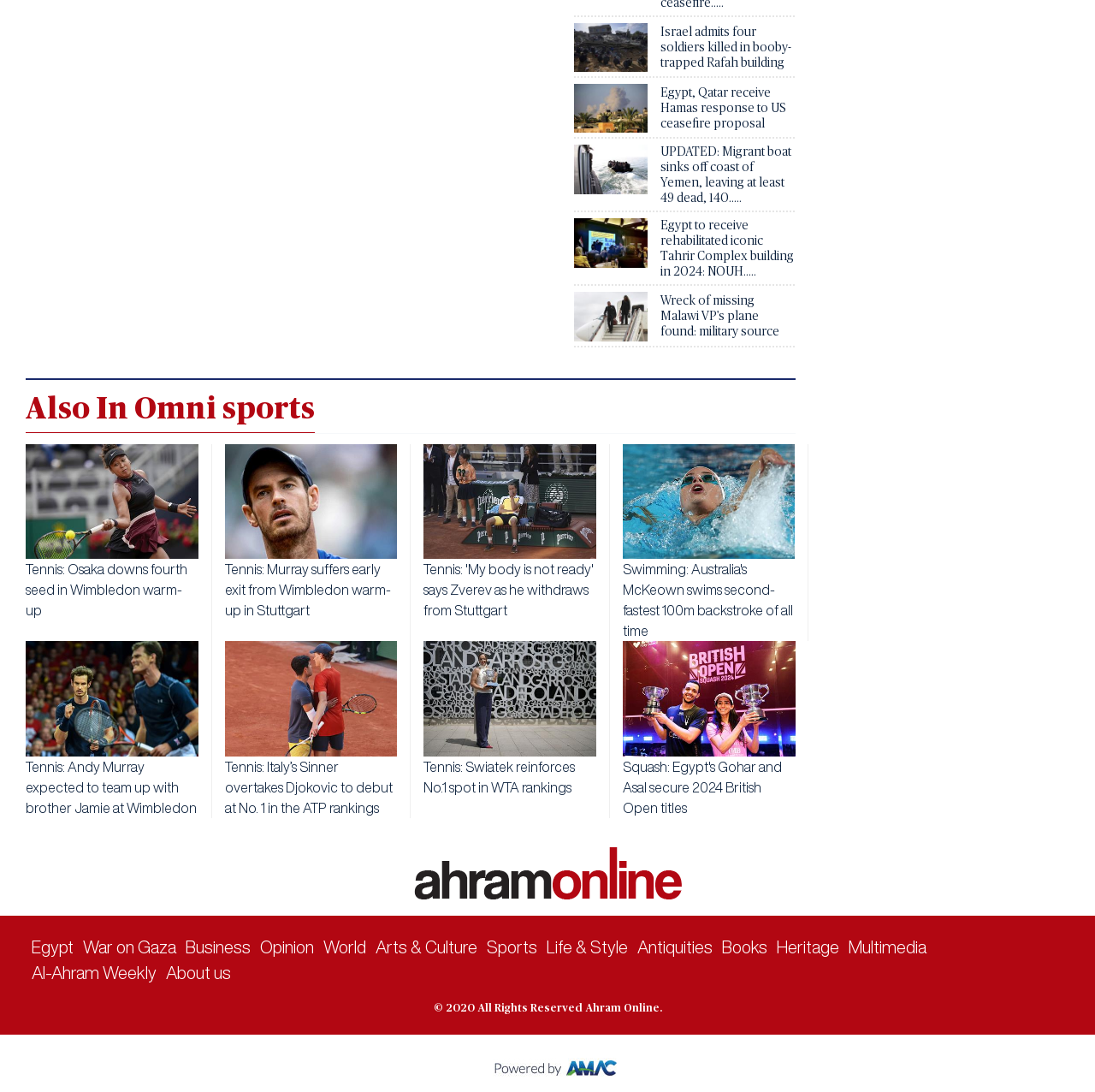Please identify the bounding box coordinates of the element's region that needs to be clicked to fulfill the following instruction: "View sports news". The bounding box coordinates should consist of four float numbers between 0 and 1, i.e., [left, top, right, bottom].

[0.023, 0.355, 0.288, 0.396]